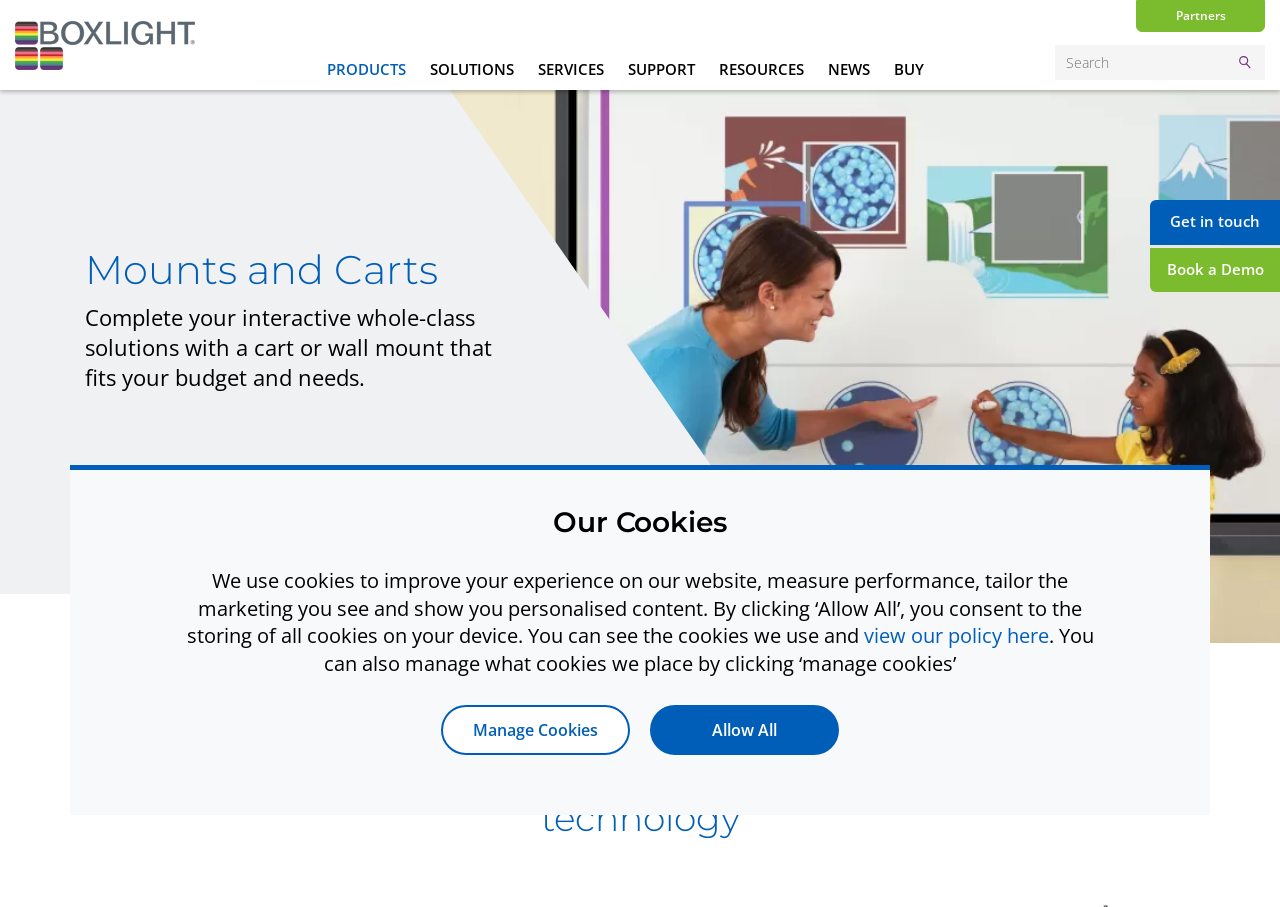Provide the bounding box coordinates of the HTML element described by the text: "Book a Demo".

[0.898, 0.273, 1.0, 0.322]